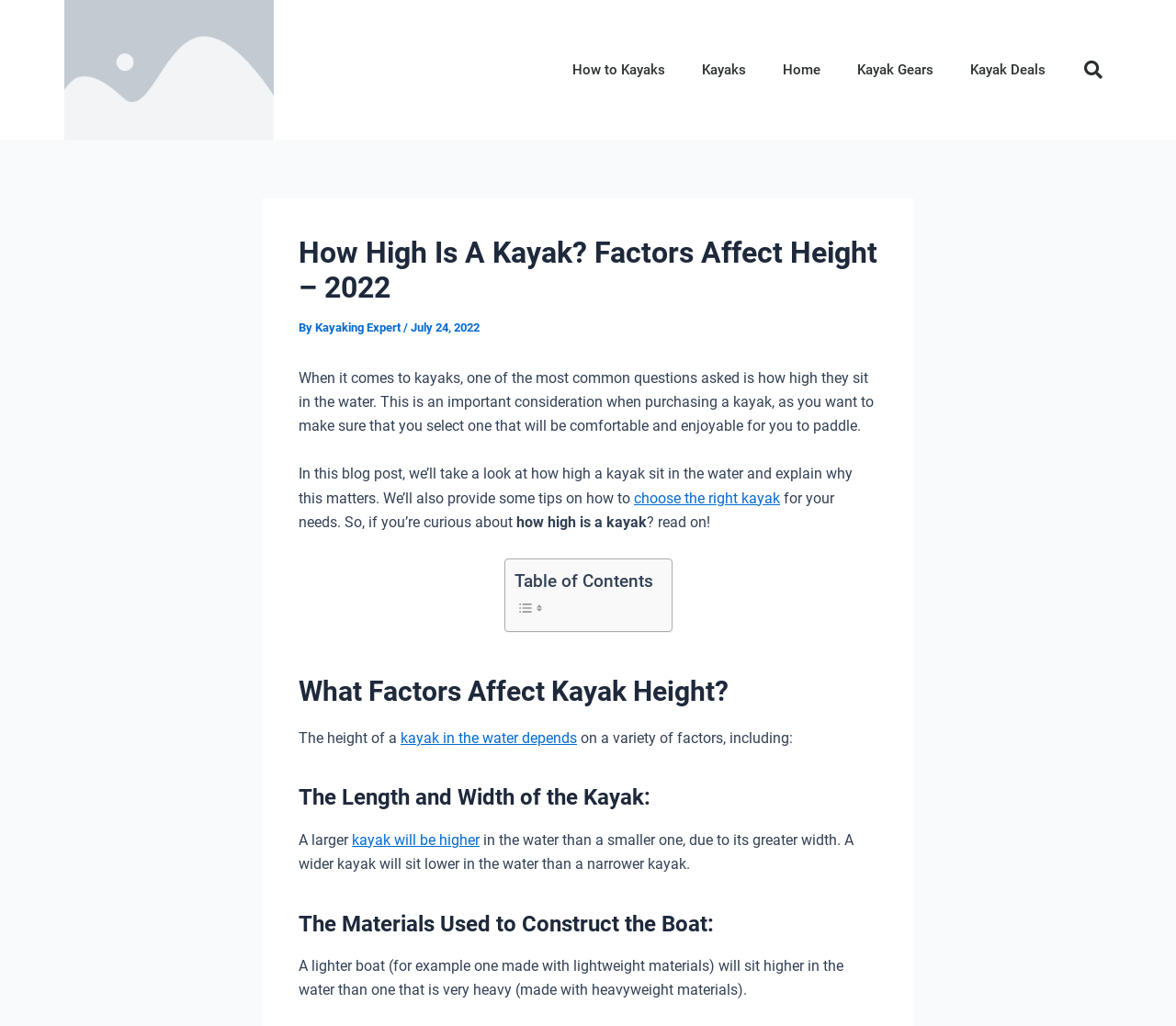Return the bounding box coordinates of the UI element that corresponds to this description: "kayak will be higher". The coordinates must be given as four float numbers in the range of 0 and 1, [left, top, right, bottom].

[0.299, 0.81, 0.408, 0.827]